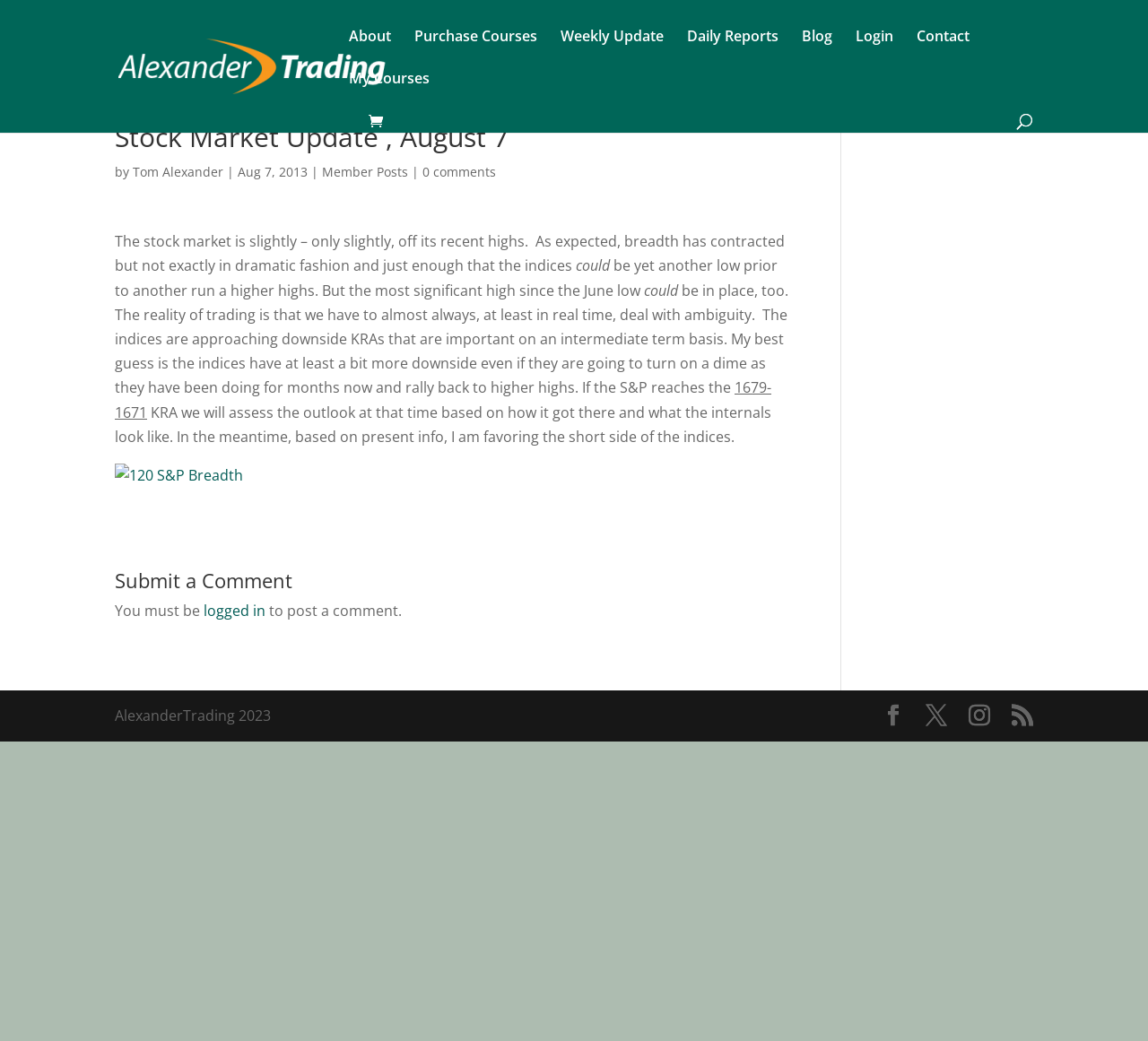What is the author of this article?
Using the image as a reference, give an elaborate response to the question.

The author of this article is Tom Alexander, which can be found by looking at the text 'by Tom Alexander' in the article heading.